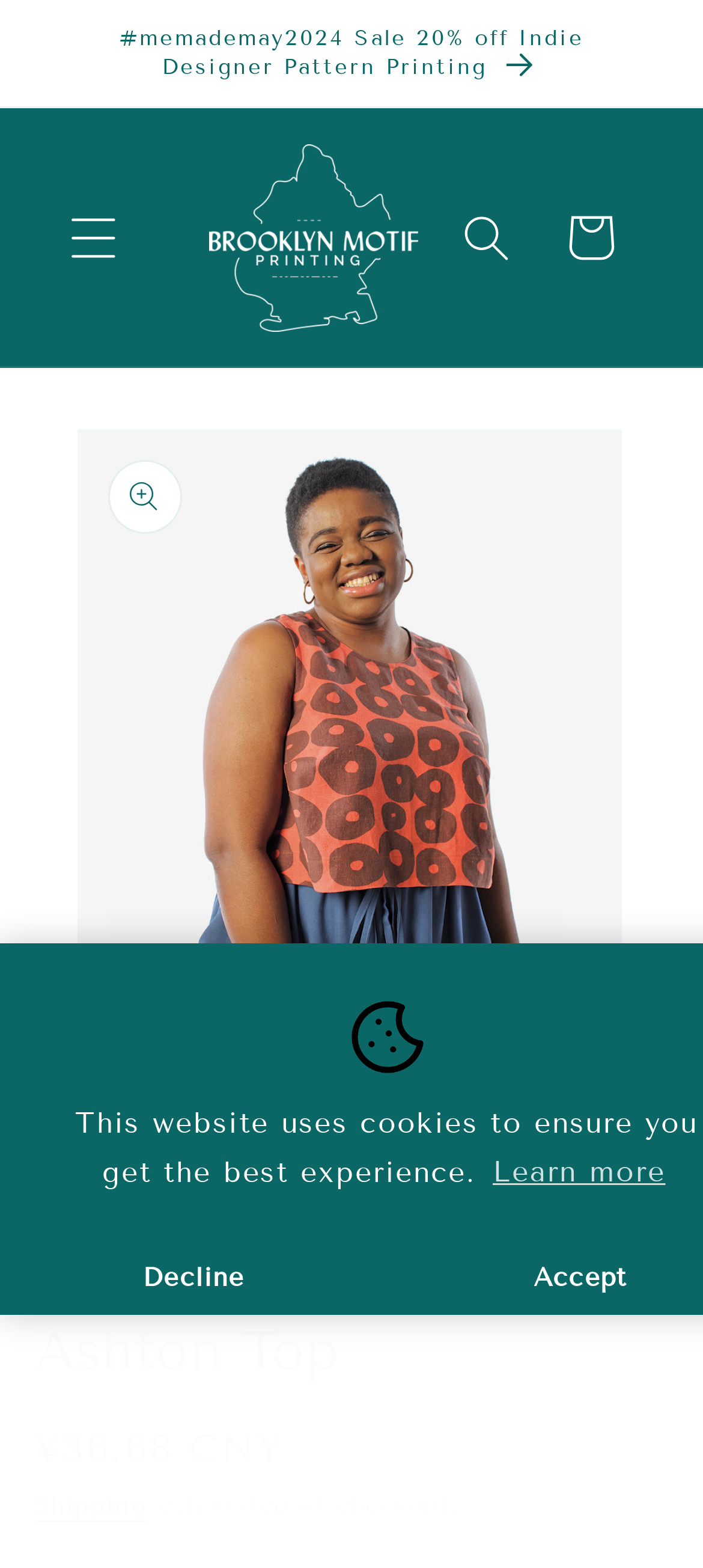Please identify the coordinates of the bounding box that should be clicked to fulfill this instruction: "Check shipping information".

[0.05, 0.952, 0.21, 0.97]